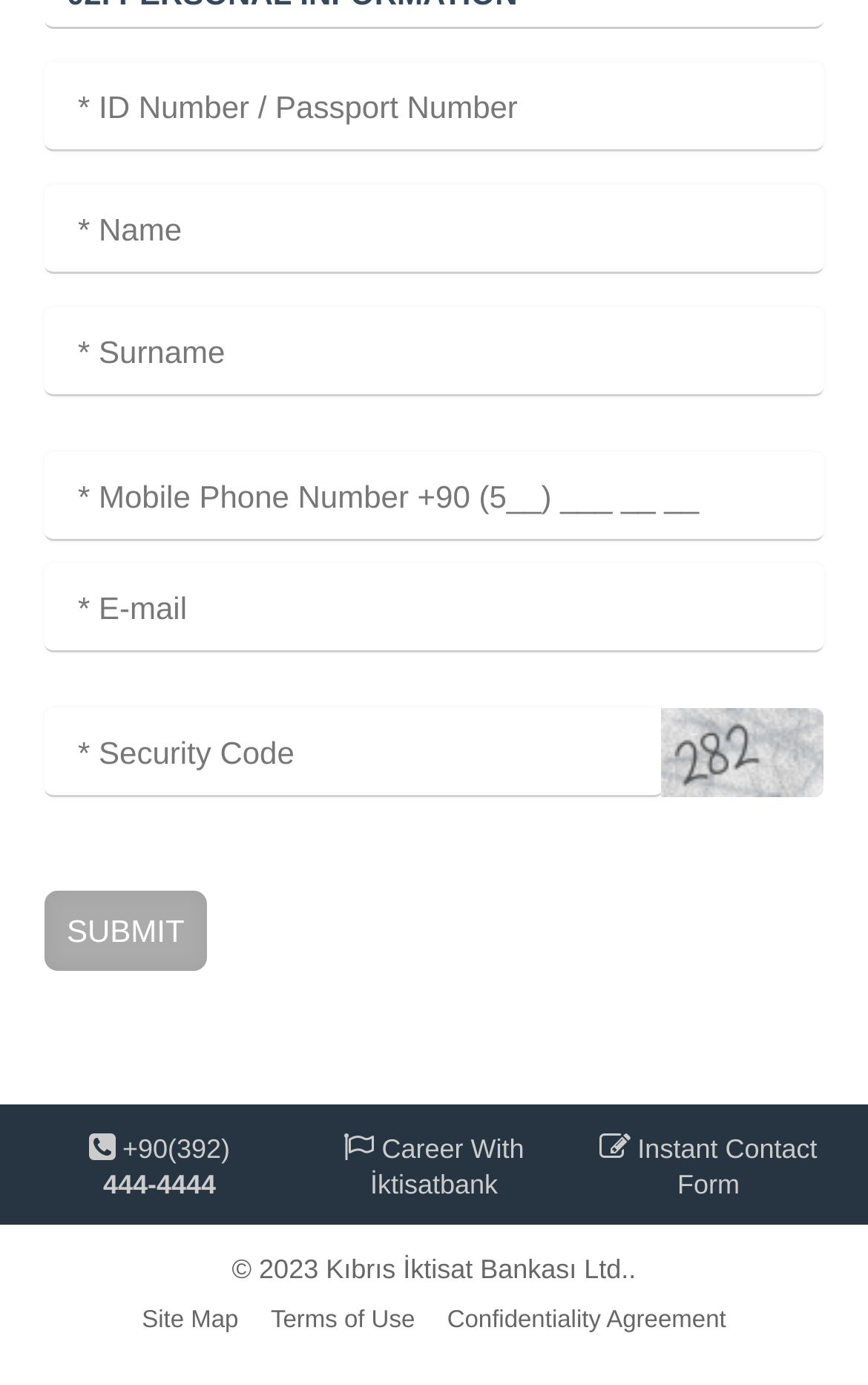Please identify the coordinates of the bounding box for the clickable region that will accomplish this instruction: "Check the security code".

[0.762, 0.511, 0.949, 0.575]